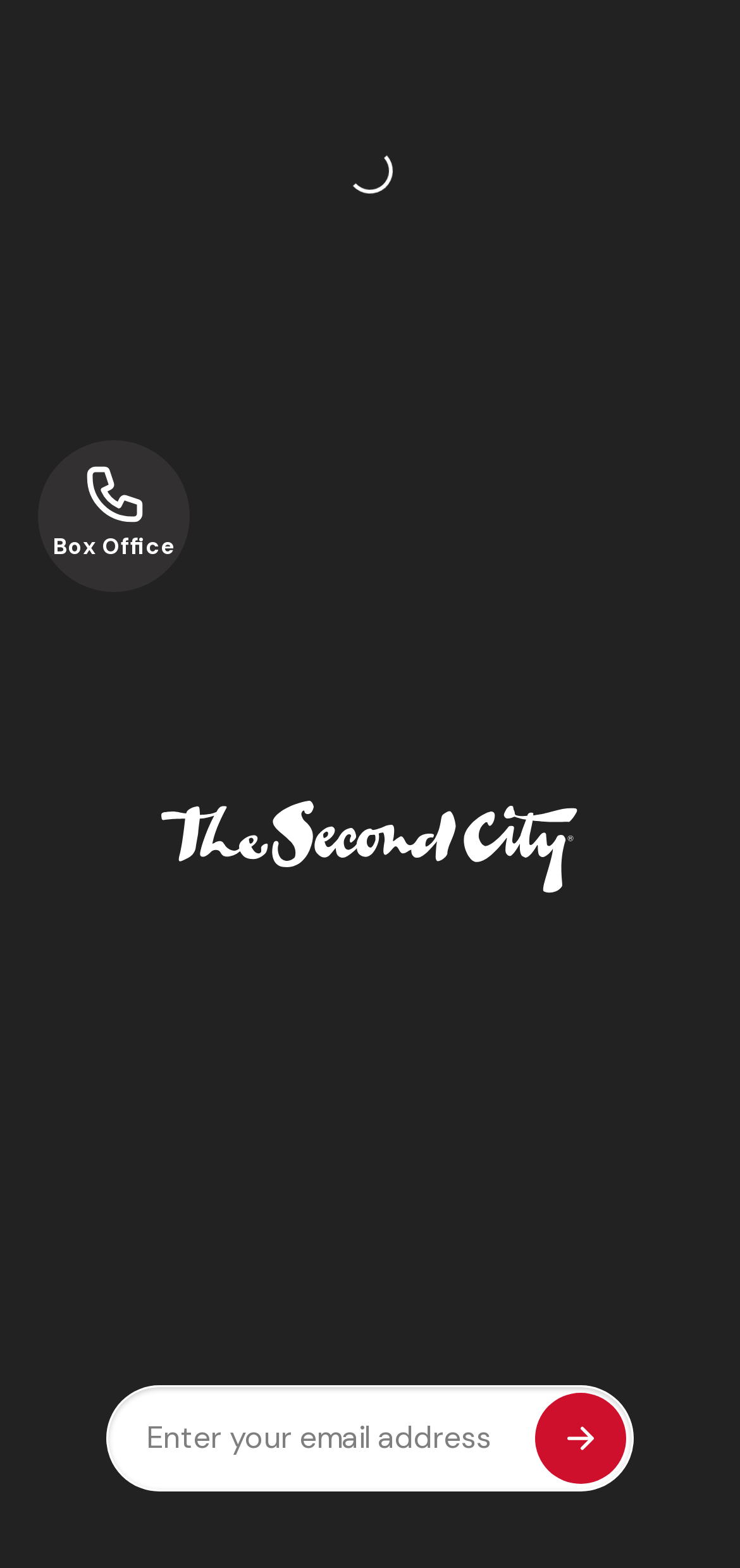Show the bounding box coordinates for the HTML element described as: "placeholder="Enter your email address"".

[0.144, 0.883, 0.856, 0.951]